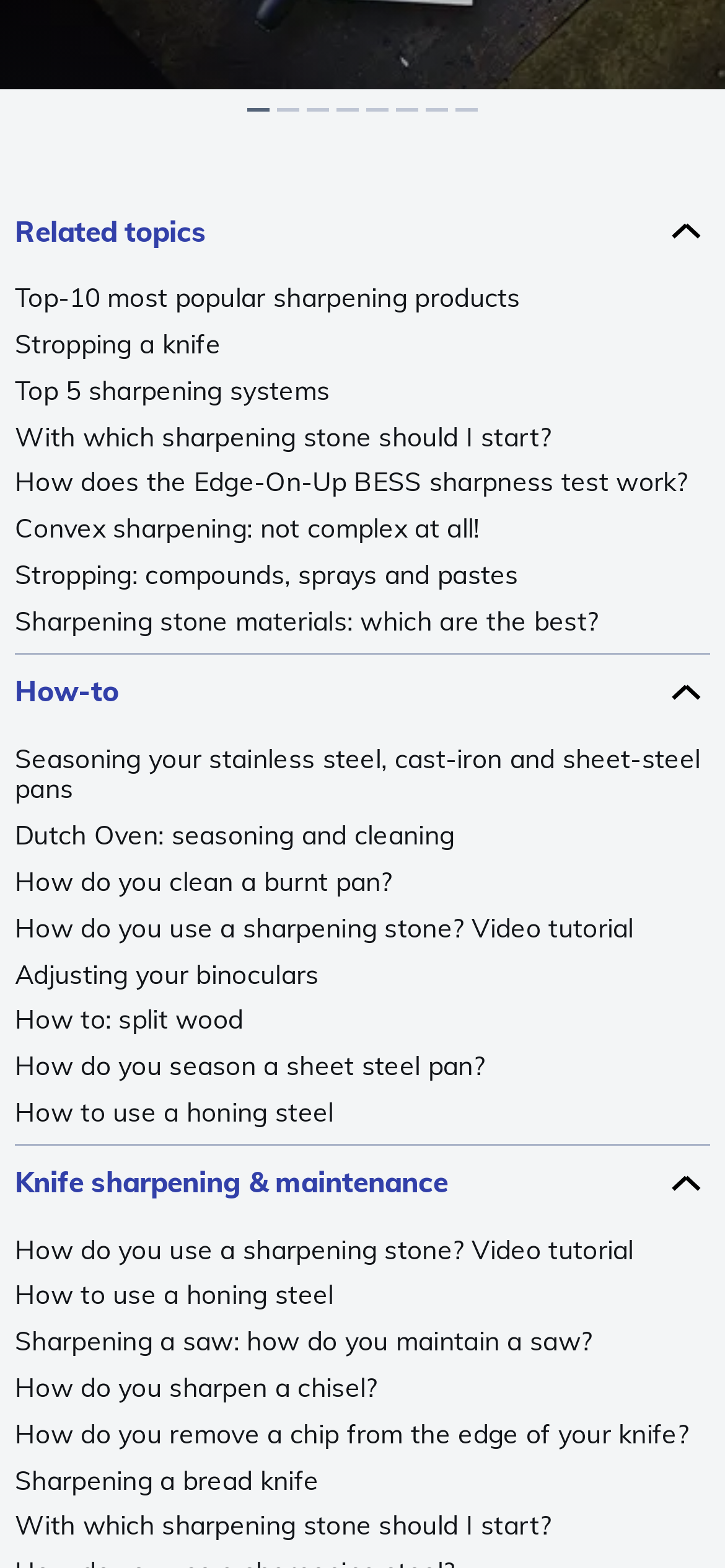Is there a topic about sharpening a saw?
Answer with a single word or phrase, using the screenshot for reference.

Yes